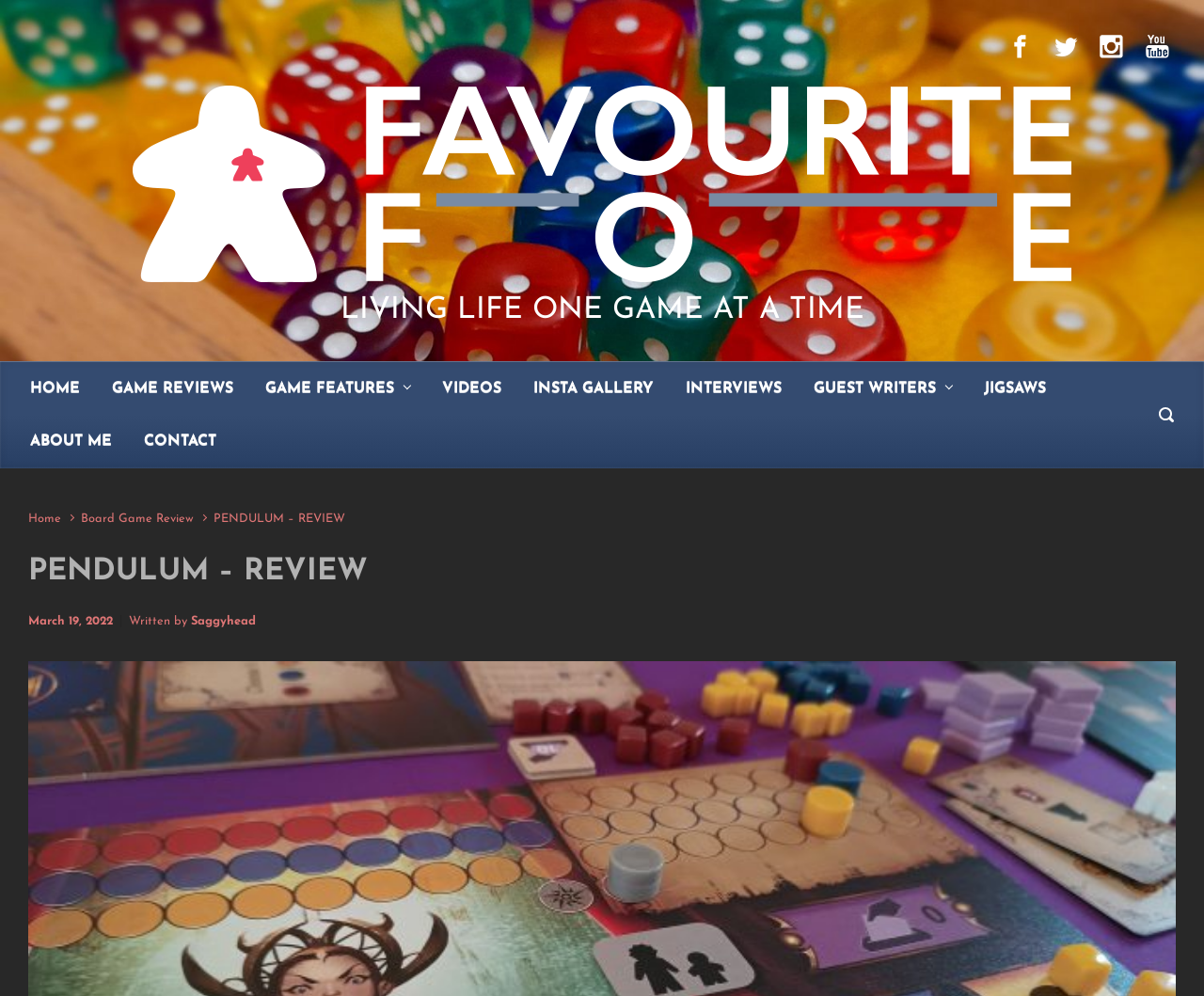What is the type of game being reviewed?
Examine the webpage screenshot and provide an in-depth answer to the question.

I found the answer by looking at the breadcrumb navigation, which shows 'Home' -> 'Board Game Review' -> 'PENDULUM – REVIEW'.